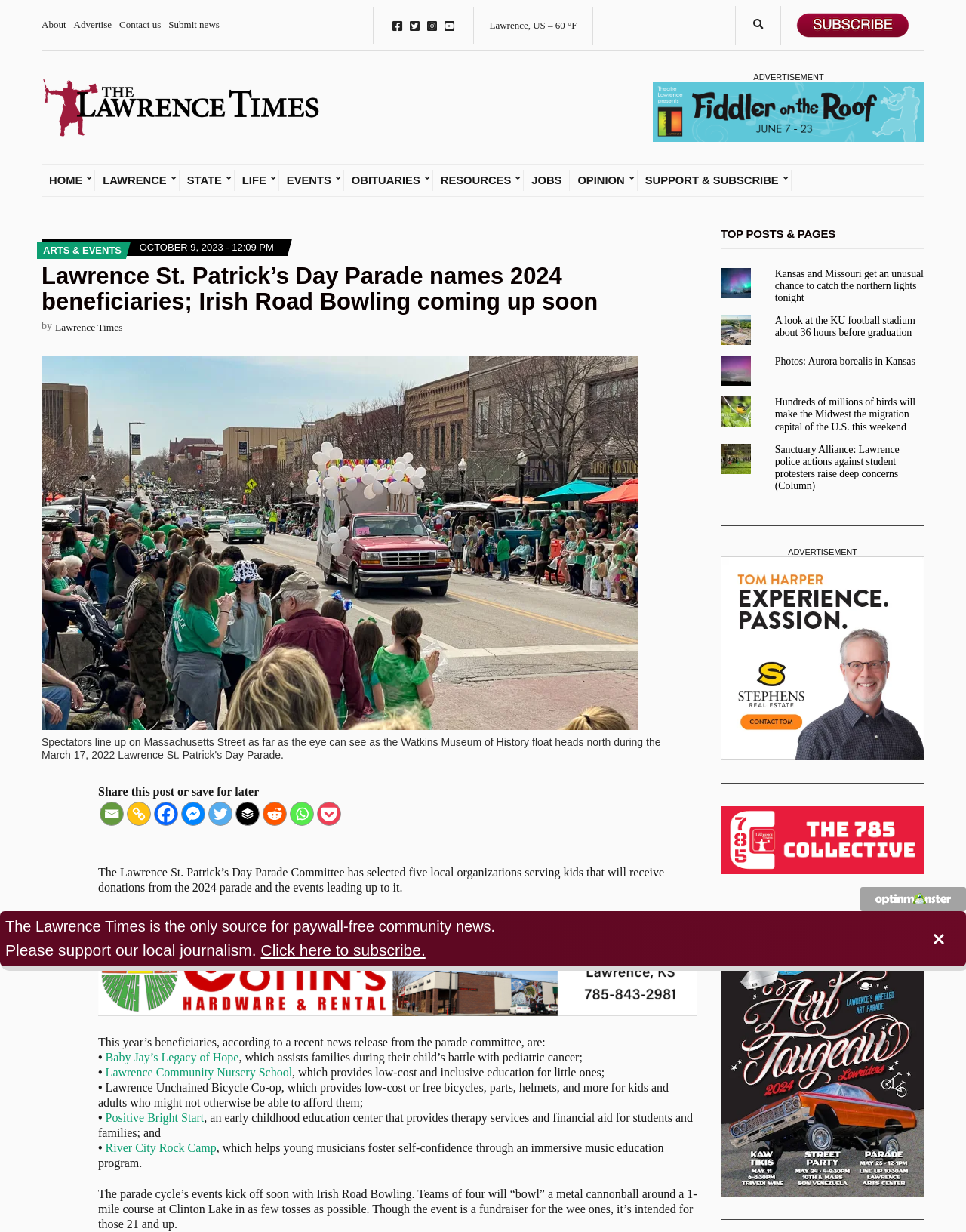Locate the bounding box coordinates of the area that needs to be clicked to fulfill the following instruction: "Share this post on Facebook". The coordinates should be in the format of four float numbers between 0 and 1, namely [left, top, right, bottom].

[0.159, 0.651, 0.184, 0.67]